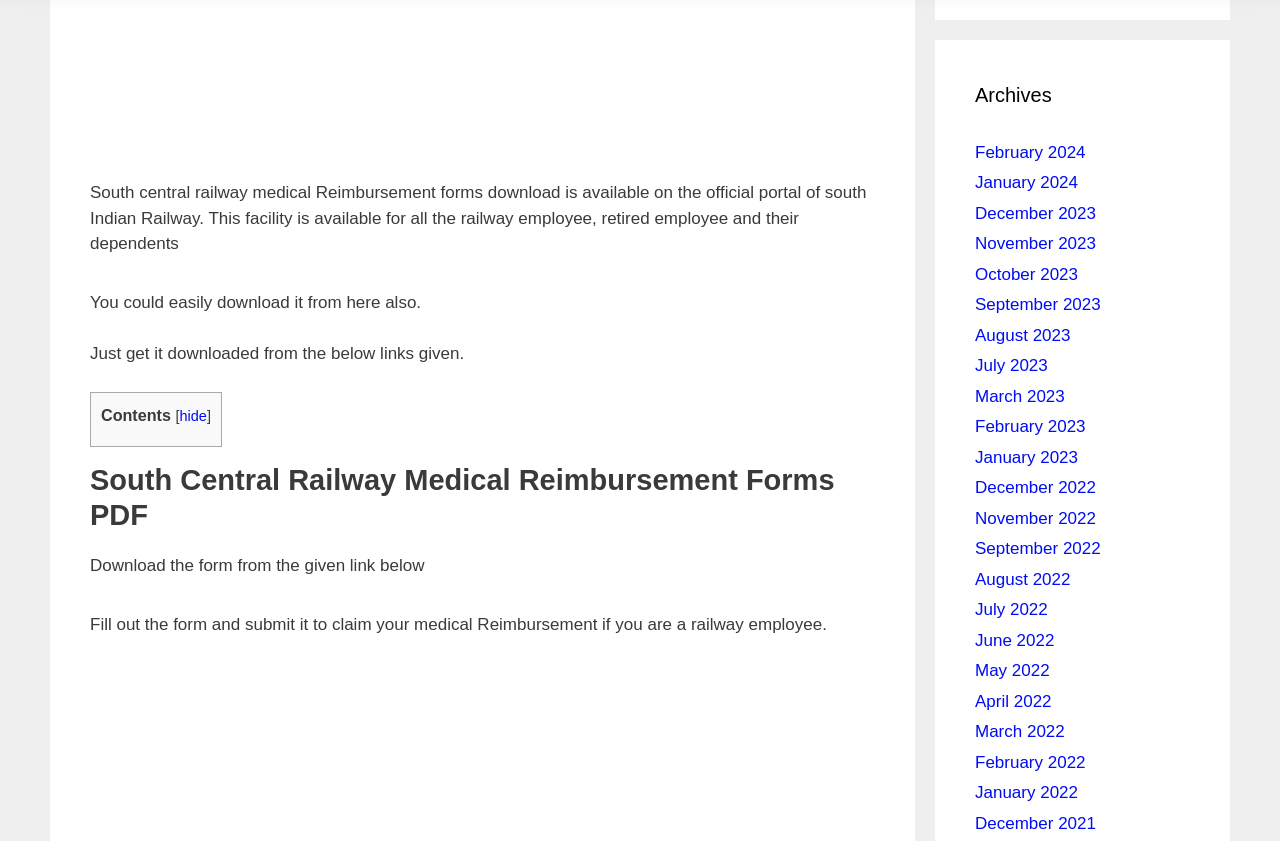What is the purpose of the medical reimbursement forms?
Refer to the image and provide a concise answer in one word or phrase.

For railway employees